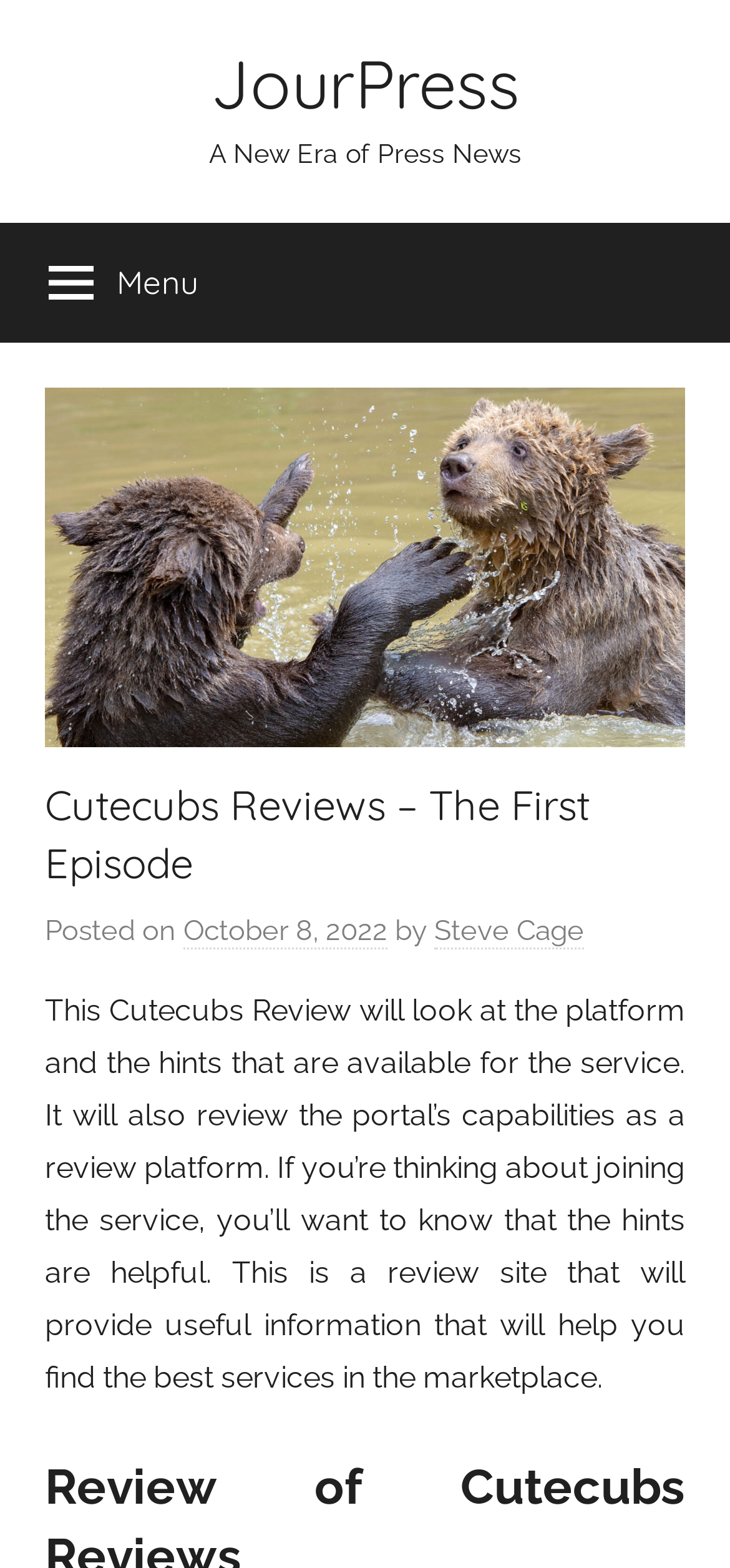Identify and extract the heading text of the webpage.

Cutecubs Reviews – The First Episode